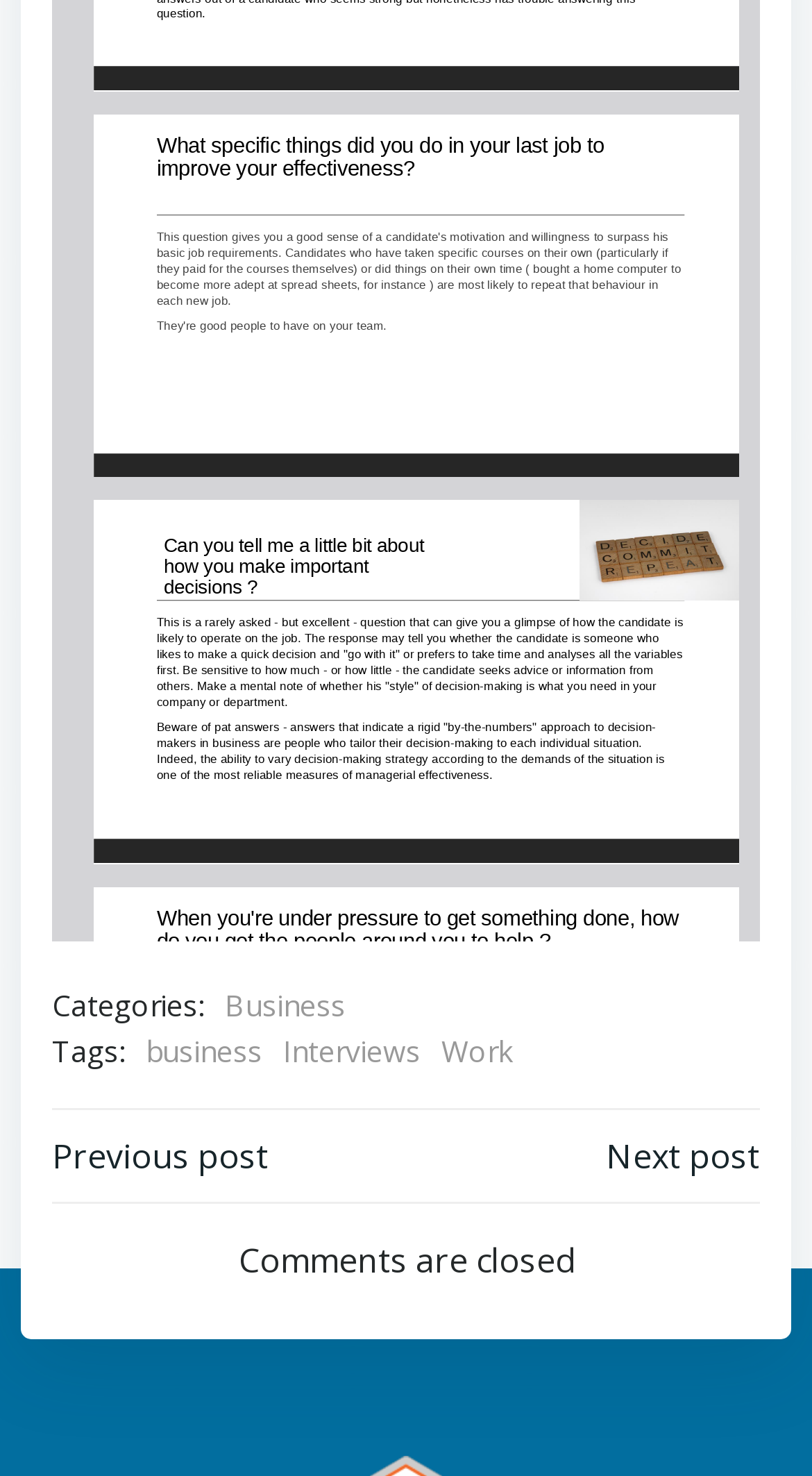What is the category of the post?
Using the information from the image, answer the question thoroughly.

The category of the post can be determined by looking at the links under the 'Categories:' label. The first link is 'Business', which suggests that the post belongs to this category.